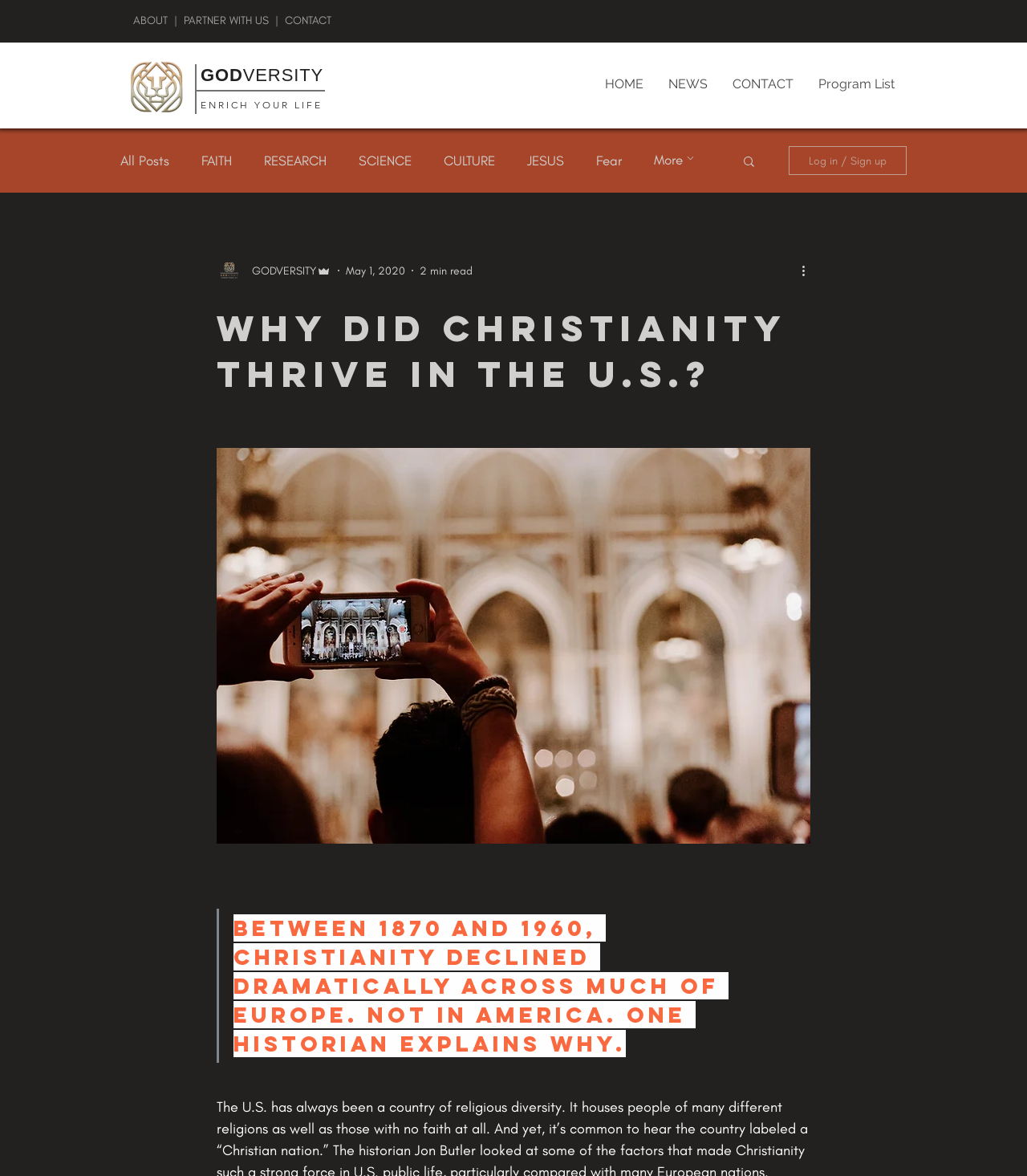Pinpoint the bounding box coordinates of the element you need to click to execute the following instruction: "Read more about 'Why Did Christianity Thrive in the U.S.?'". The bounding box should be represented by four float numbers between 0 and 1, in the format [left, top, right, bottom].

[0.211, 0.259, 0.789, 0.337]